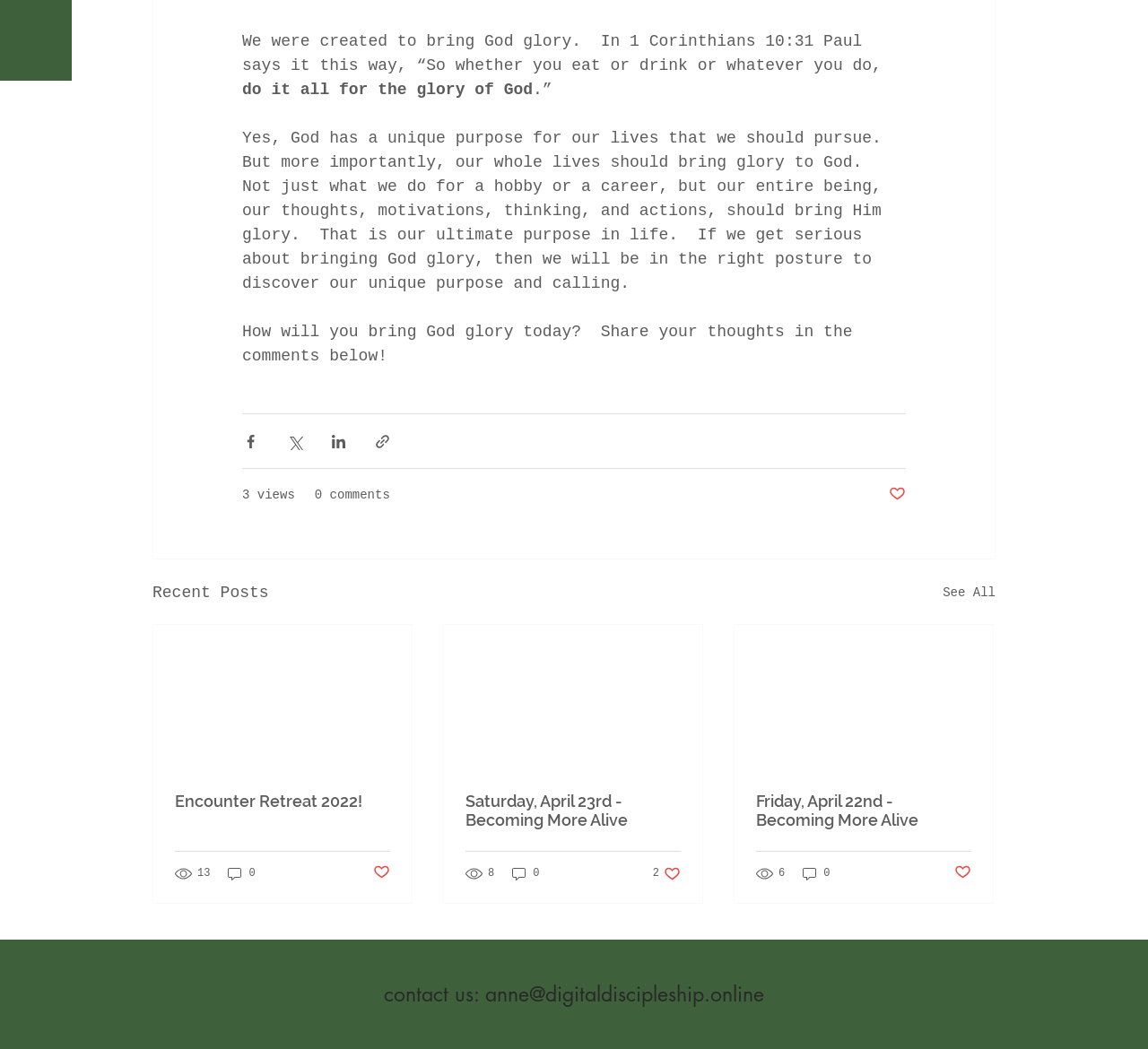Locate the bounding box coordinates of the area that needs to be clicked to fulfill the following instruction: "Like the post". The coordinates should be in the format of four float numbers between 0 and 1, namely [left, top, right, bottom].

[0.325, 0.823, 0.34, 0.842]